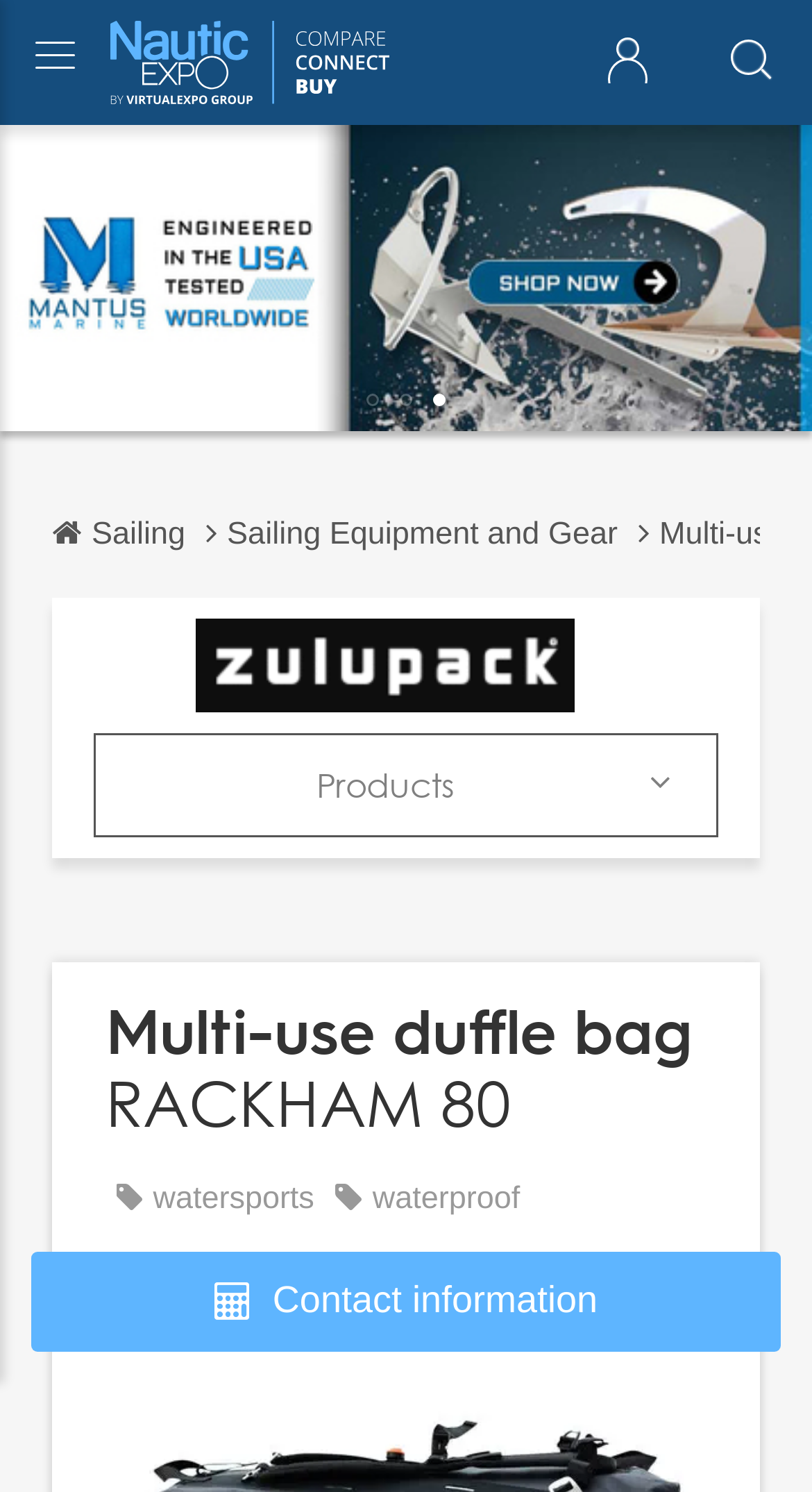What is the headline of the webpage?

Multi-use duffle bag RACKHAM 80
watersportswaterproof